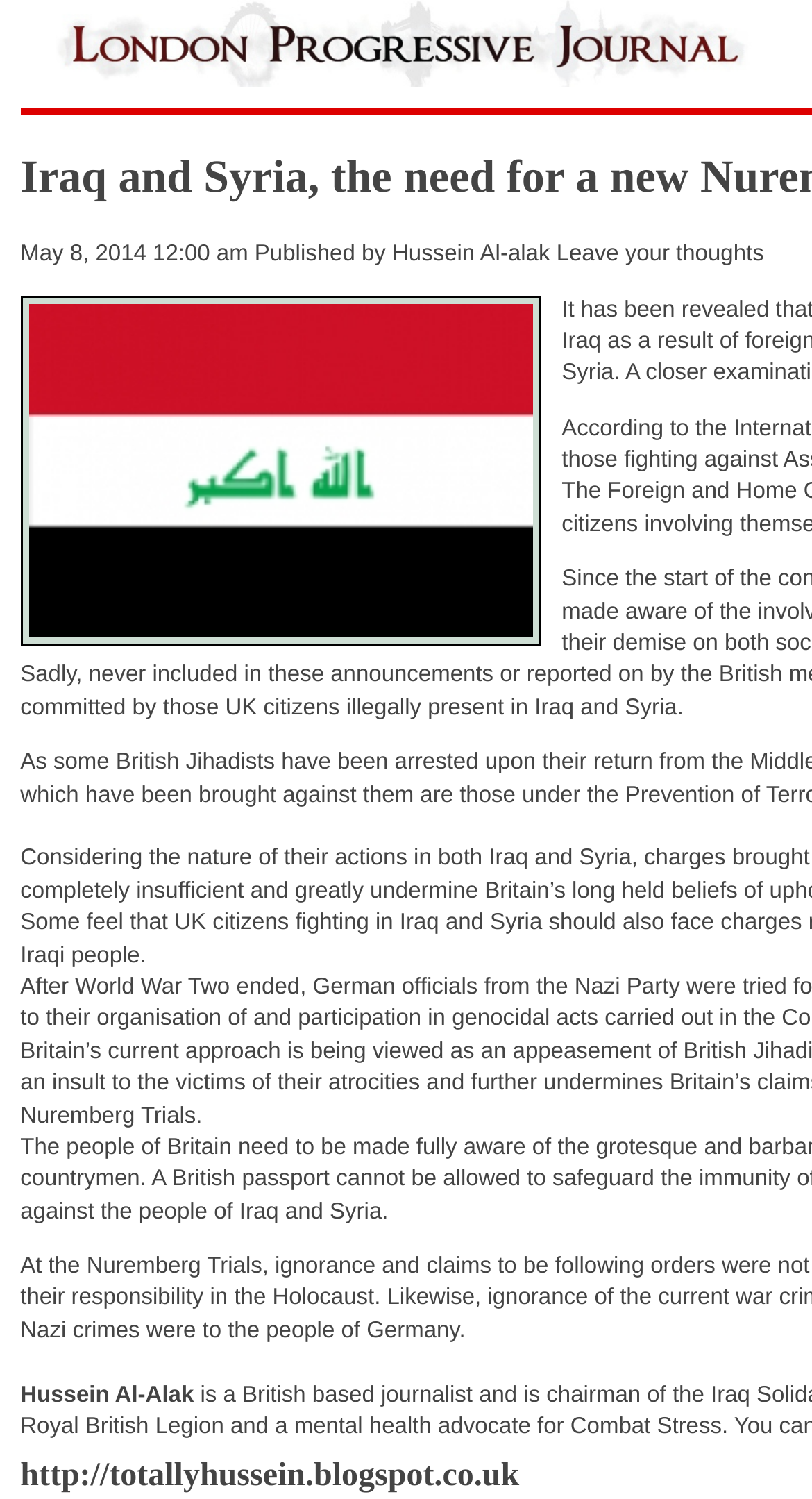Utilize the details in the image to thoroughly answer the following question: Who is the author of the article?

I found the author's name by looking at the section below the logo, where it says 'Published by Hussein Al-alak'.